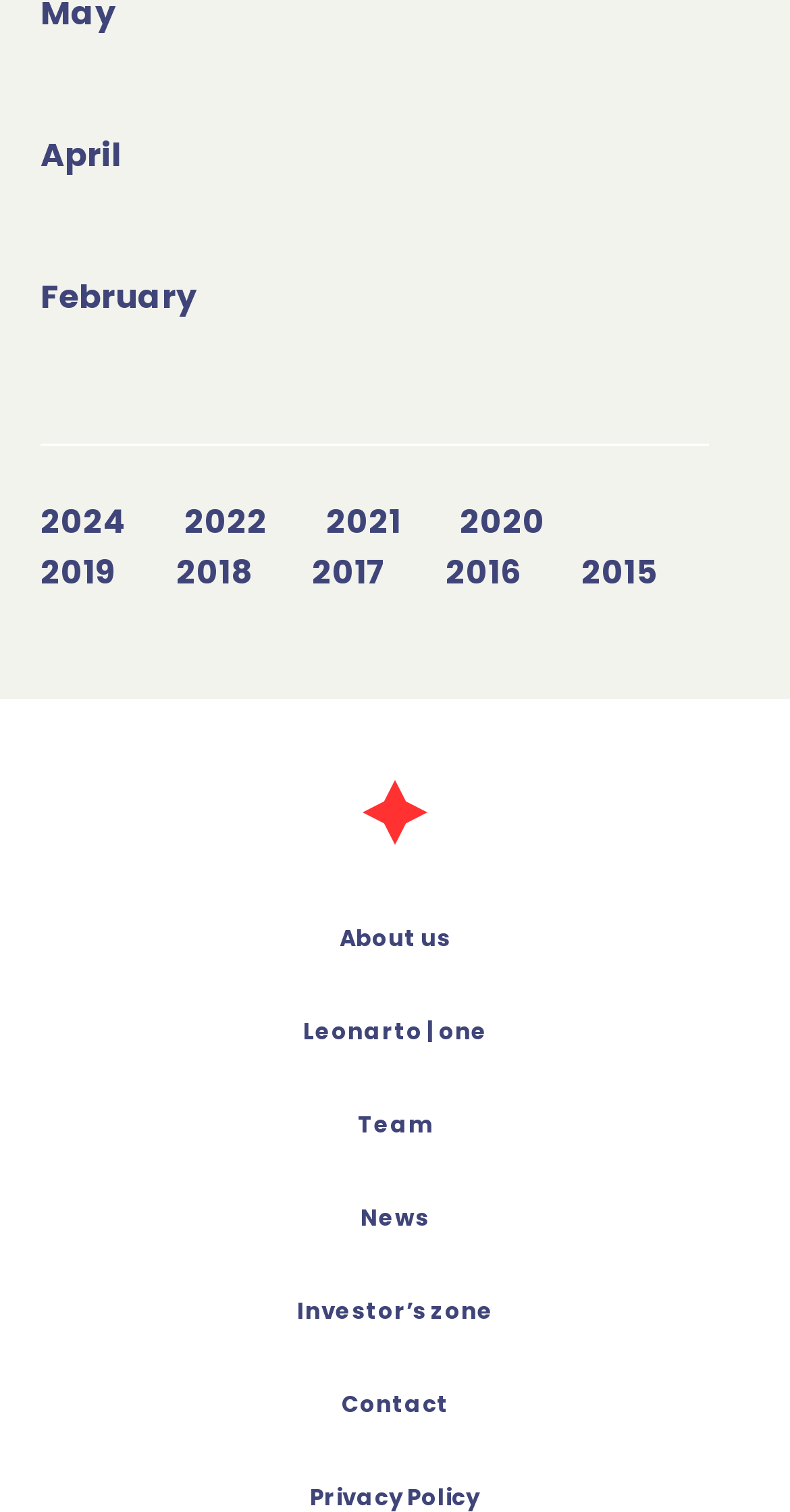What is the position of the 'About us' link?
Please provide a single word or phrase as your answer based on the image.

Middle